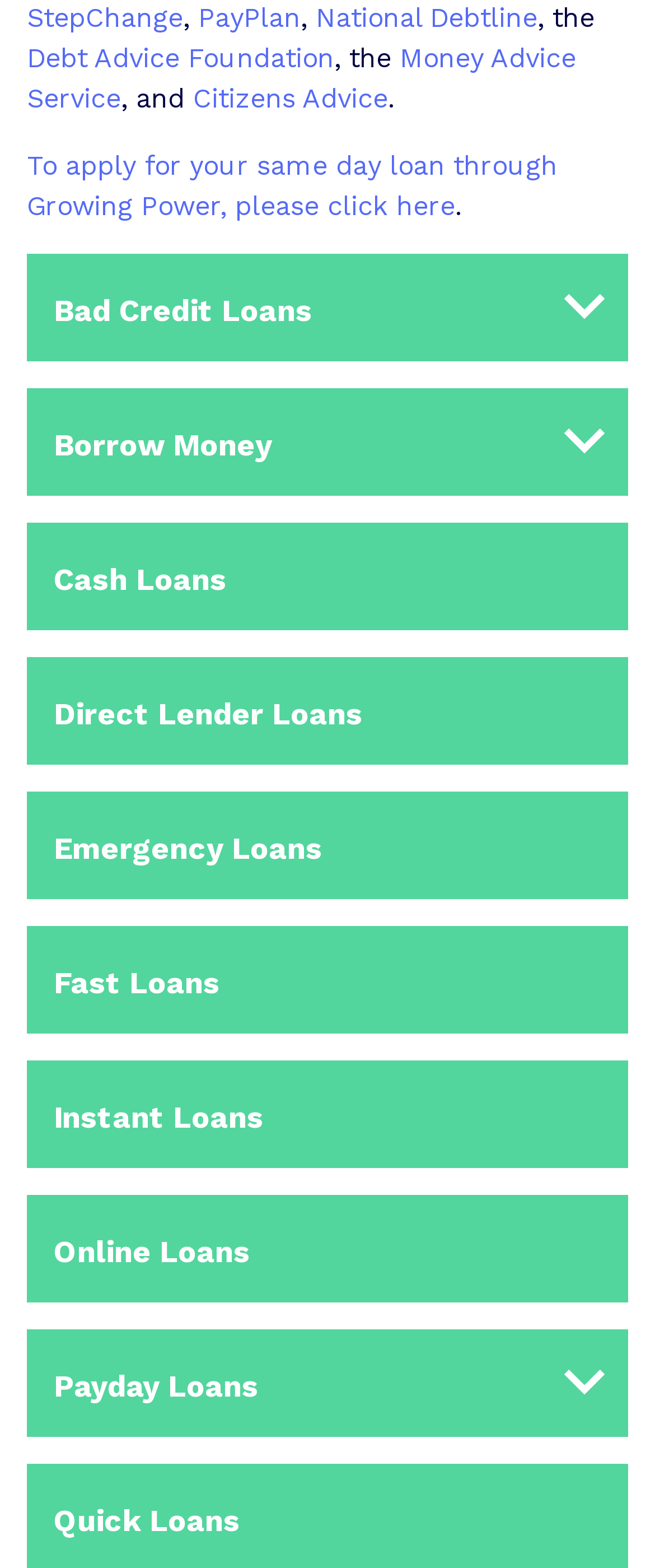Find the bounding box coordinates for the UI element that matches this description: "Direct Lender Loans".

[0.041, 0.419, 0.959, 0.487]